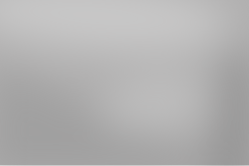What is the subject of the image?
From the details in the image, answer the question comprehensively.

The caption labels the image as 'Front Door', which suggests that the image is a visual representation of a front door, potentially showcasing examples of wooden front doors to illustrate the options available to homeowners.